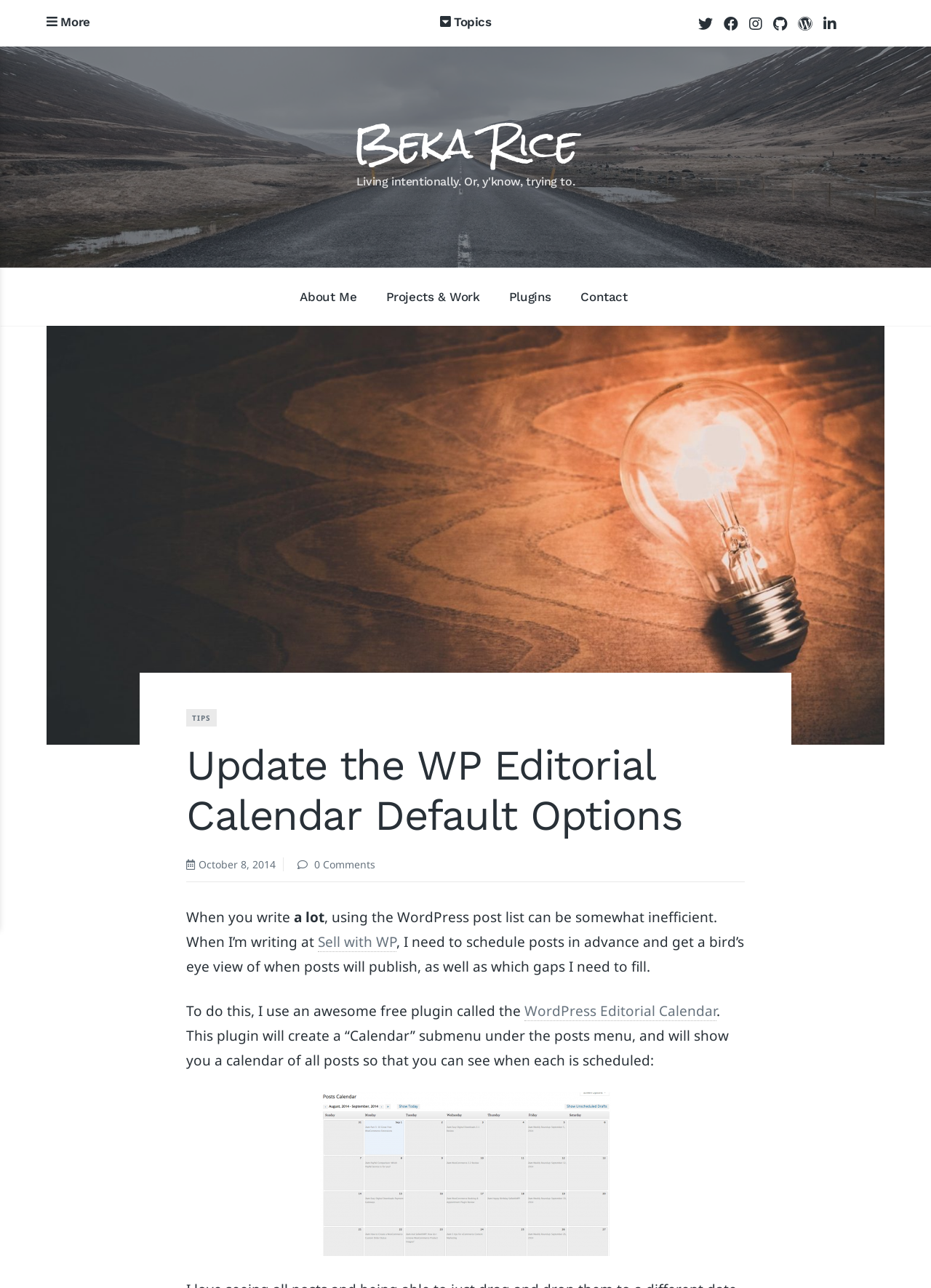Please provide the bounding box coordinates for the element that needs to be clicked to perform the instruction: "Visit the 'Sell with WP' website". The coordinates must consist of four float numbers between 0 and 1, formatted as [left, top, right, bottom].

[0.341, 0.724, 0.426, 0.739]